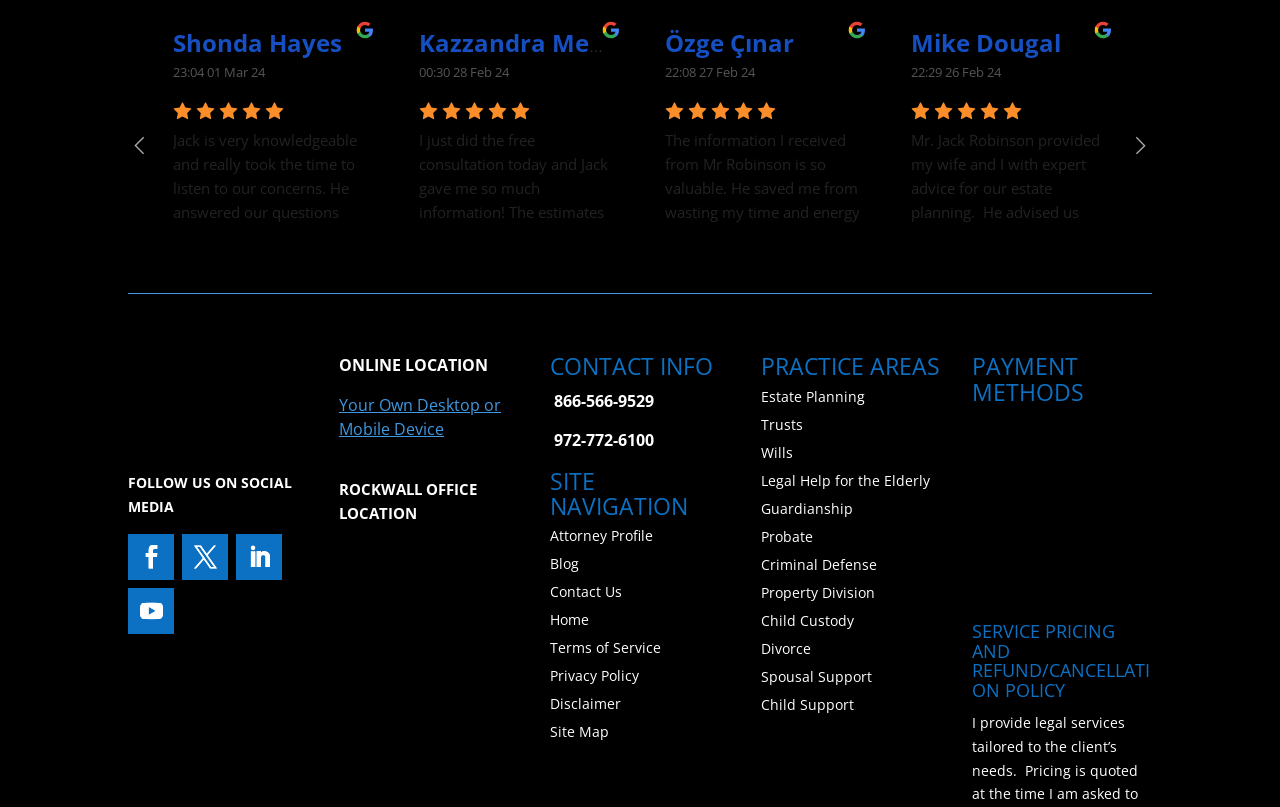Please identify the coordinates of the bounding box that should be clicked to fulfill this instruction: "Read the review posted on 01 Mar 24".

[0.135, 0.078, 0.207, 0.1]